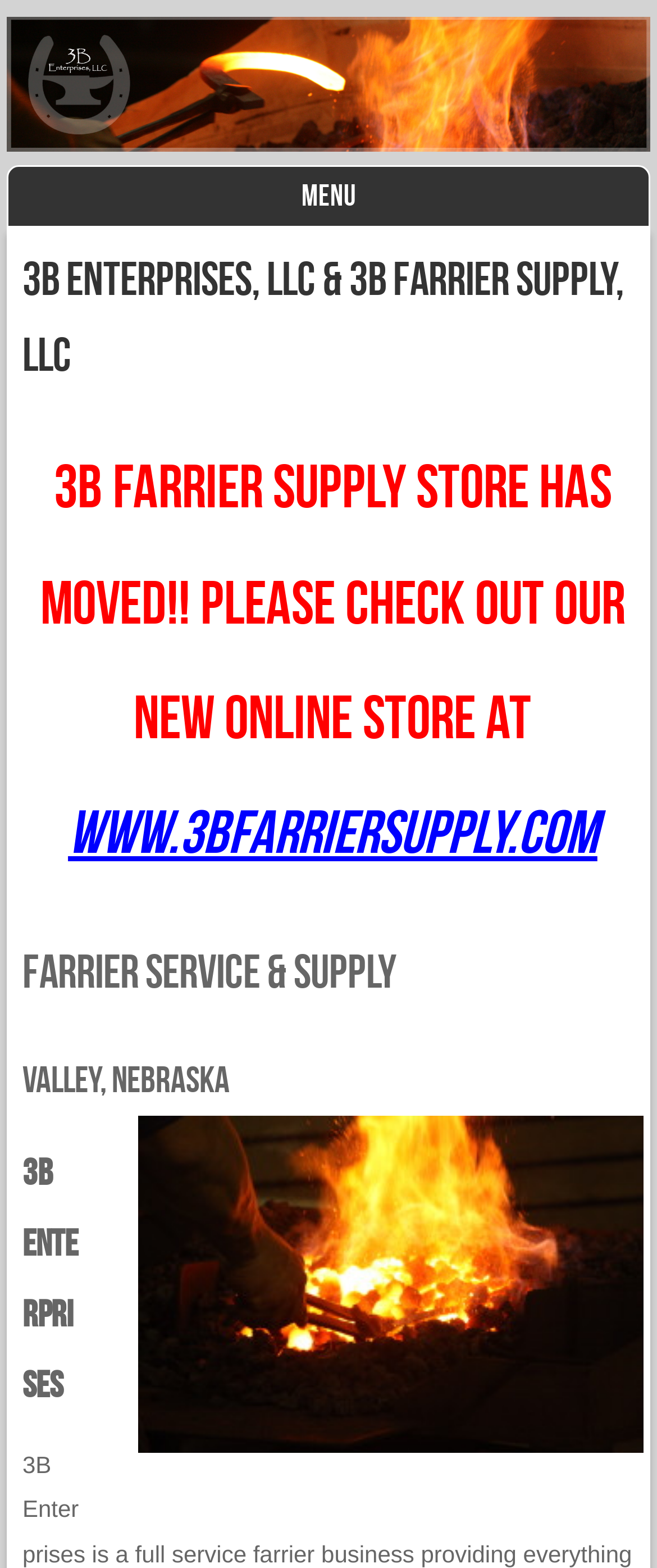What is the service provided by the company?
Please respond to the question with a detailed and informative answer.

The service provided by the company can be found in the heading element that says 'Farrier Service & Supply', which suggests that the company provides farrier services.